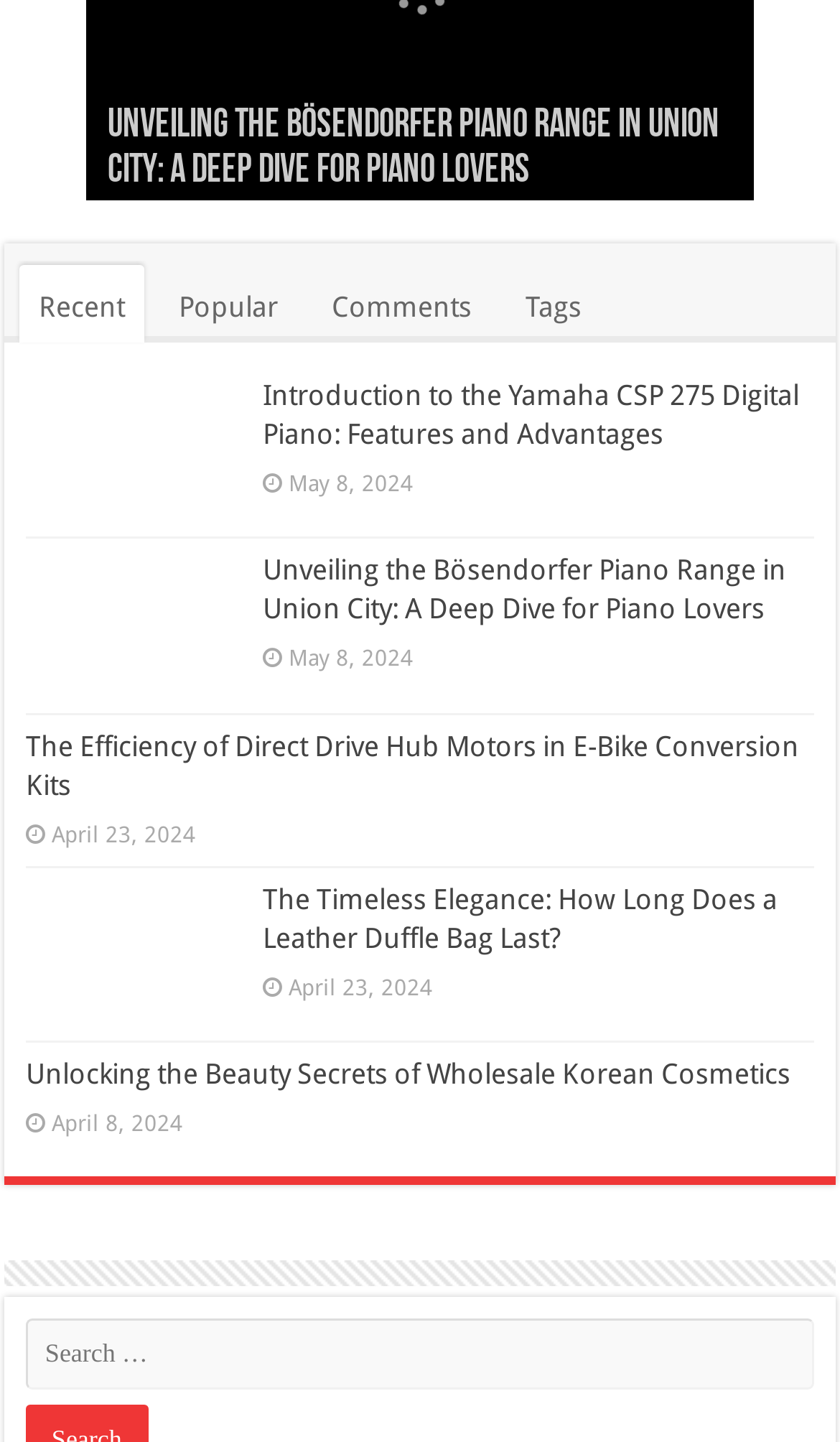Given the element description Comments, specify the bounding box coordinates of the corresponding UI element in the format (top-left x, top-left y, bottom-right x, bottom-right y). All values must be between 0 and 1.

[0.372, 0.184, 0.584, 0.238]